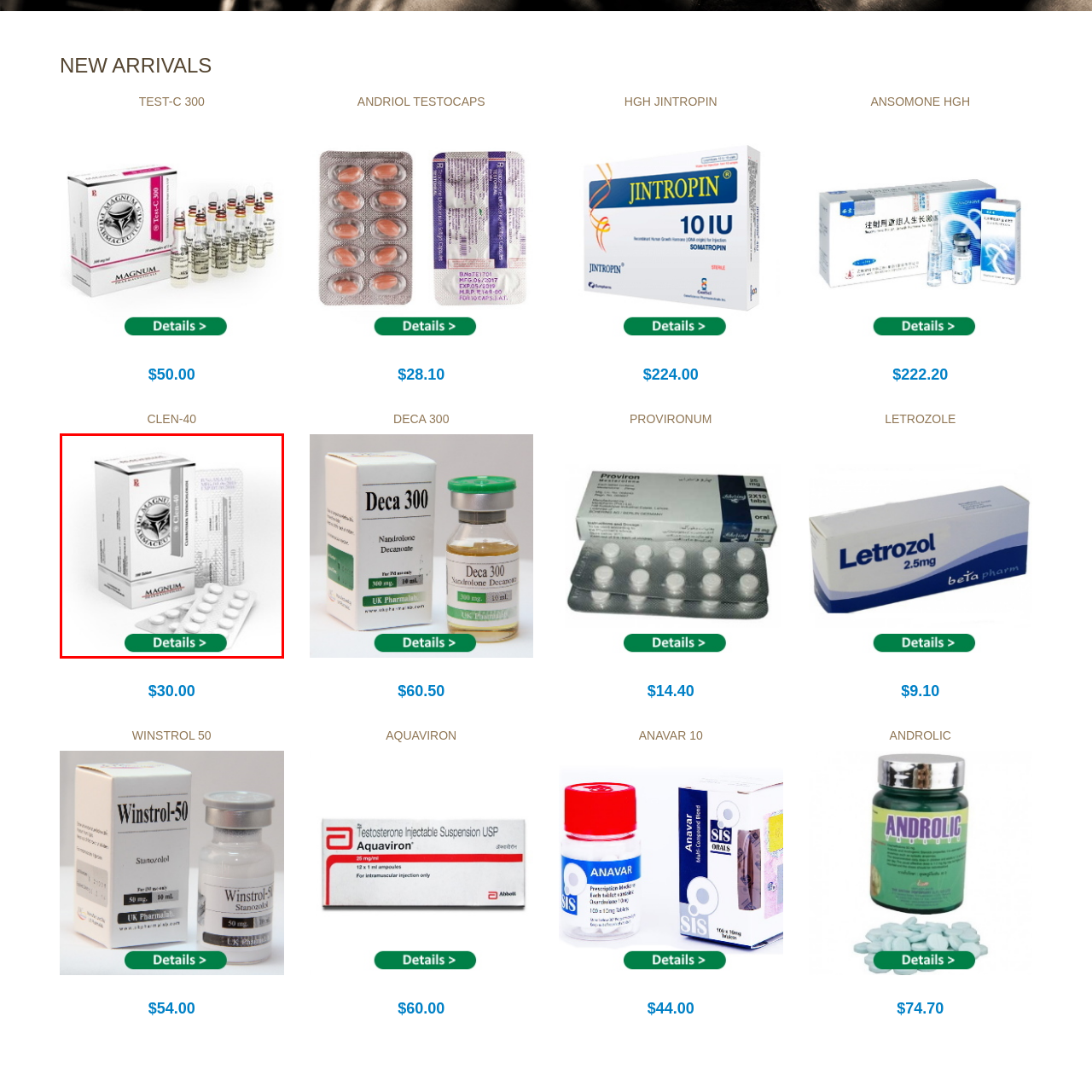Look at the area marked with a blue rectangle, What is the dosage form of the product? 
Provide your answer using a single word or phrase.

White tablets